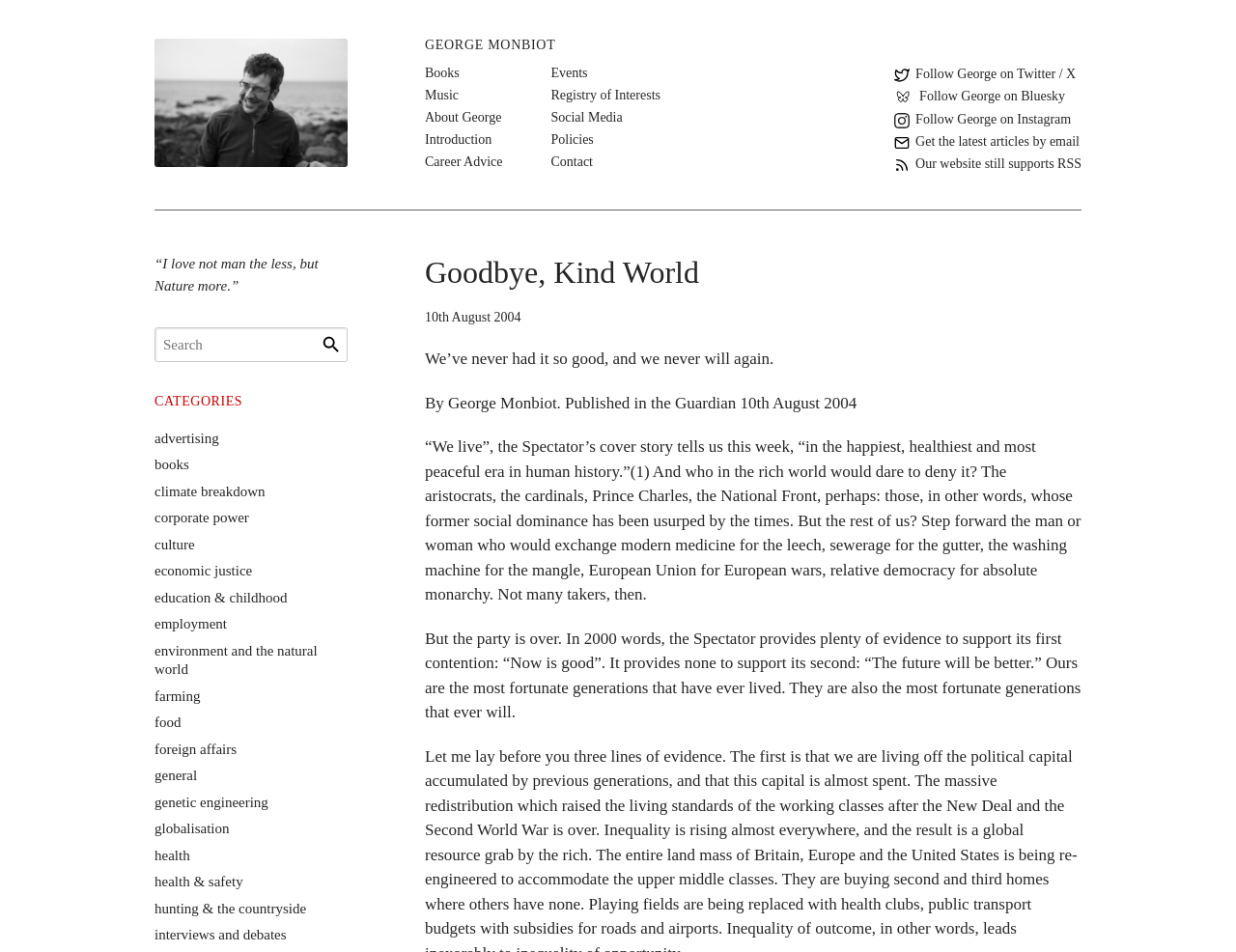Please determine the bounding box coordinates of the section I need to click to accomplish this instruction: "Click the Settings link".

None